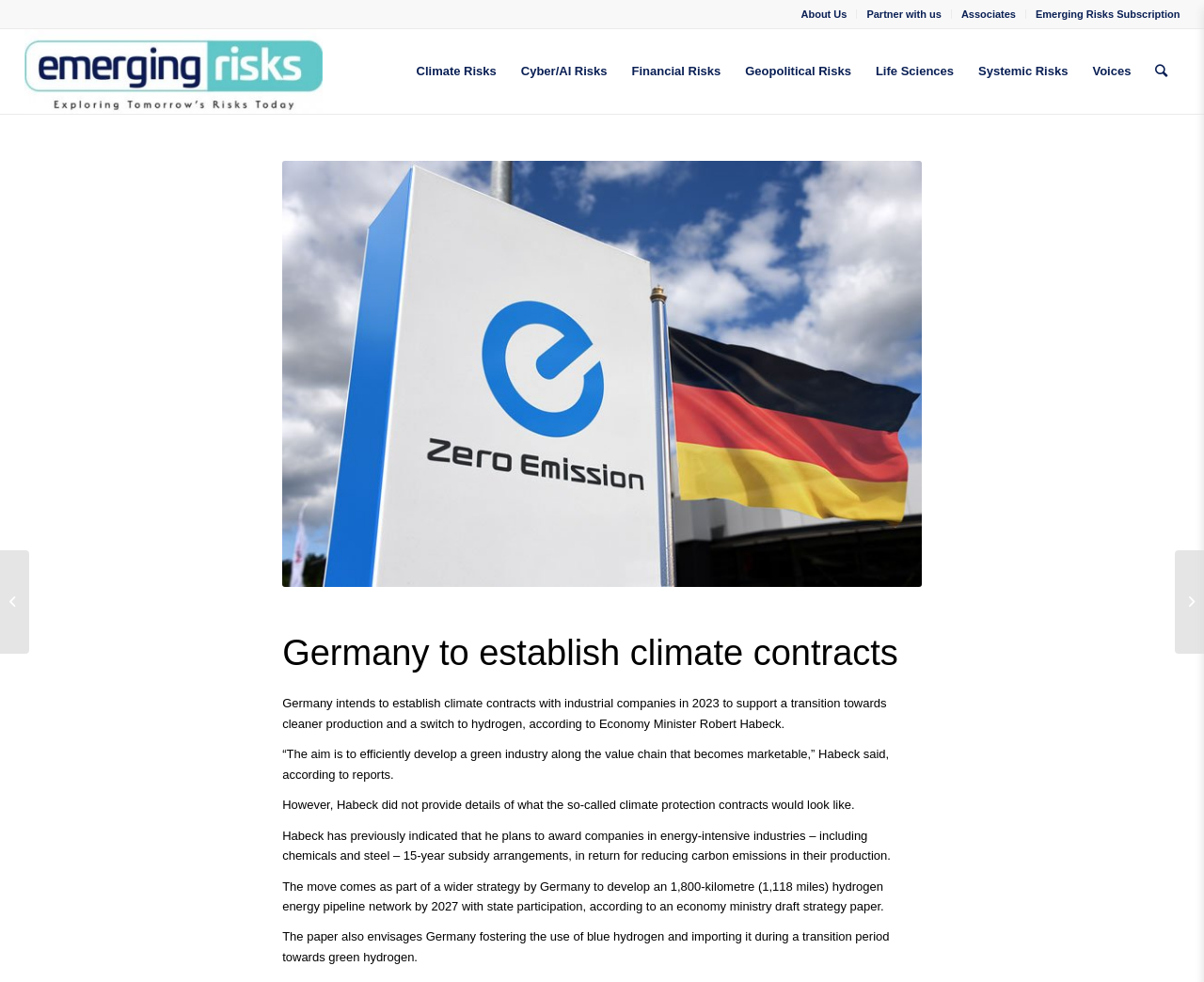Find the bounding box coordinates for the element that must be clicked to complete the instruction: "Read more about Emerging Risks Media Ltd". The coordinates should be four float numbers between 0 and 1, indicated as [left, top, right, bottom].

[0.02, 0.03, 0.268, 0.116]